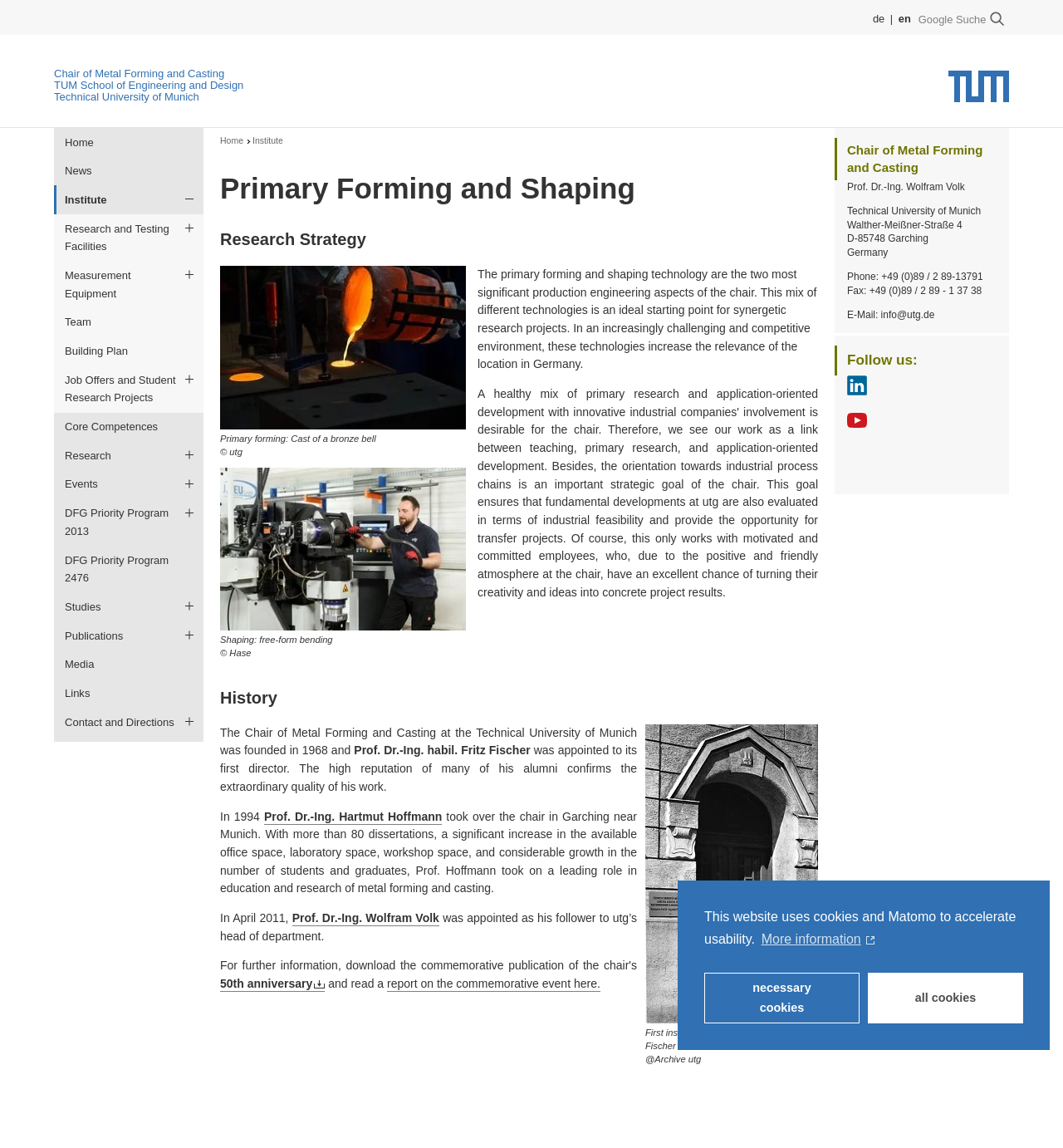What is the address of the Chair of Metal Forming and Casting?
By examining the image, provide a one-word or phrase answer.

Walther-Meißner-Straße 4, D-85748 Garching, Germany